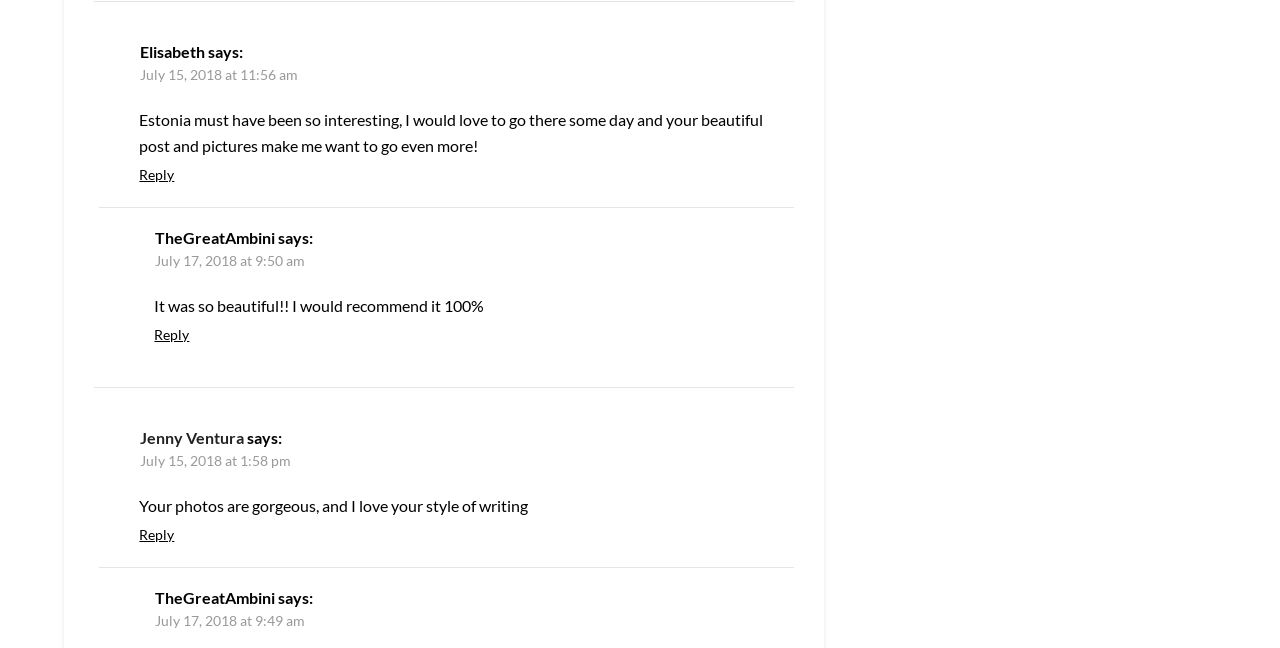Who commented on July 15, 2018 at 11:56 am?
Provide a comprehensive and detailed answer to the question.

I found the comment with the timestamp 'July 15, 2018 at 11:56 am' and the corresponding username is 'Elisabeth'.